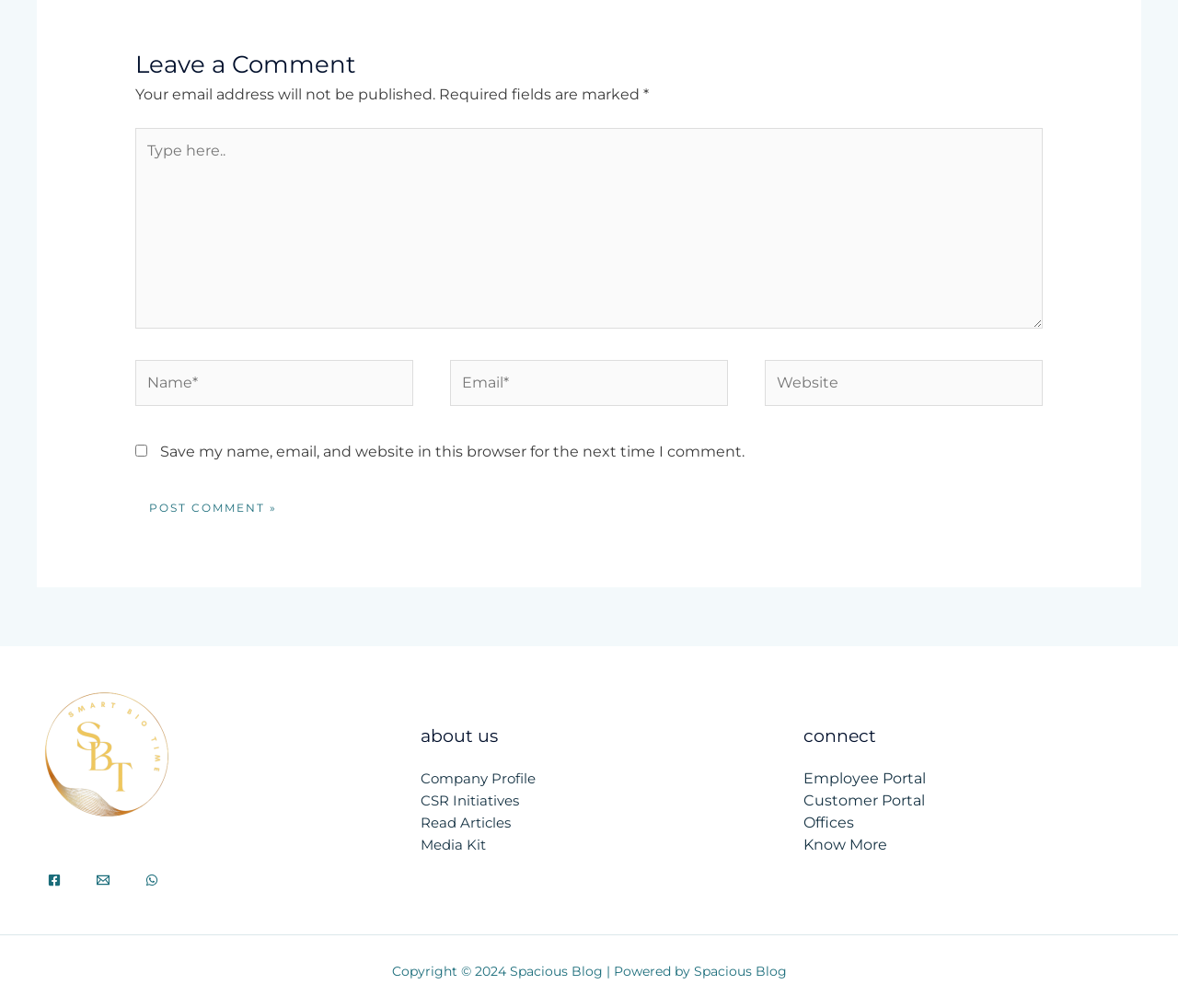What is the function of the 'Post Comment' button?
Using the screenshot, give a one-word or short phrase answer.

Submit comment